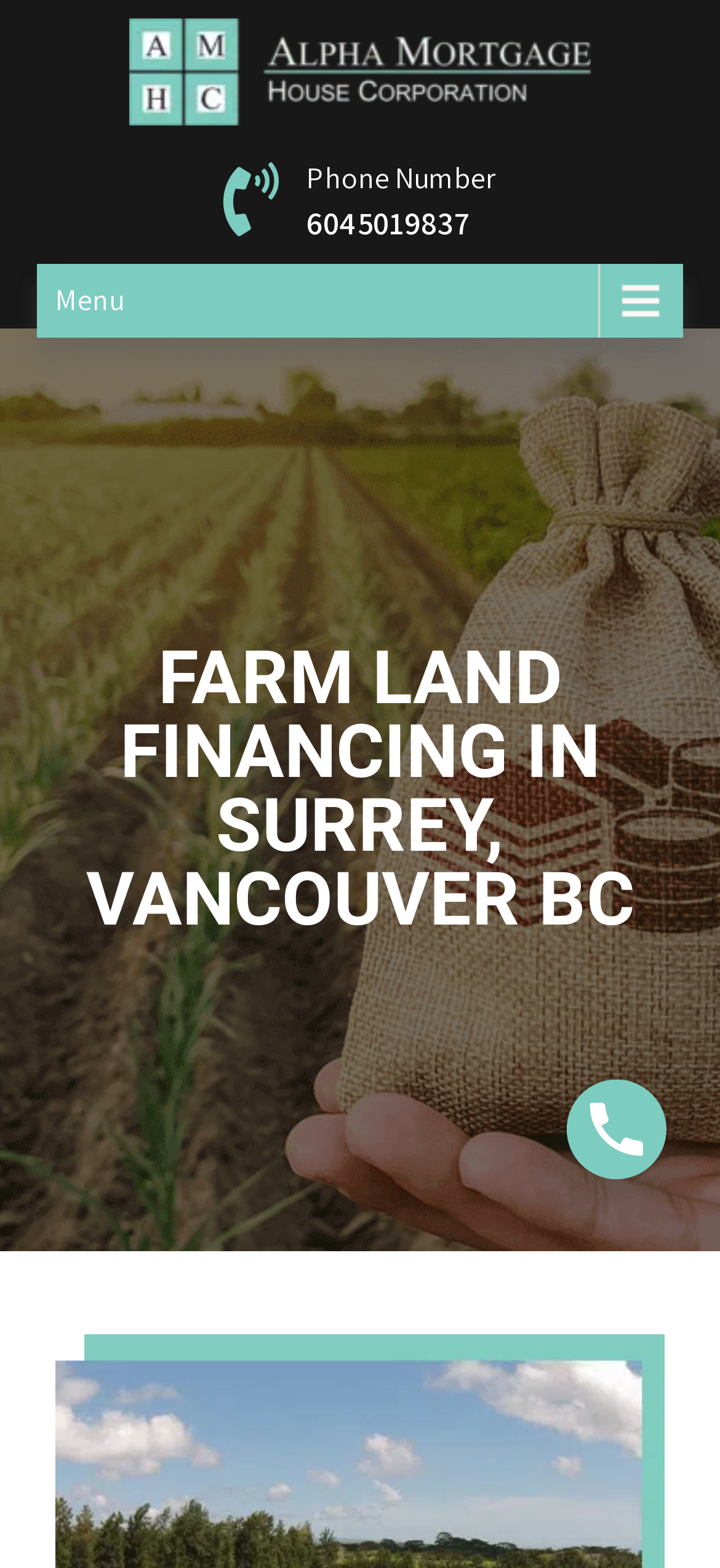Please locate and retrieve the main header text of the webpage.

FARM LAND FINANCING IN SURREY, VANCOUVER BC